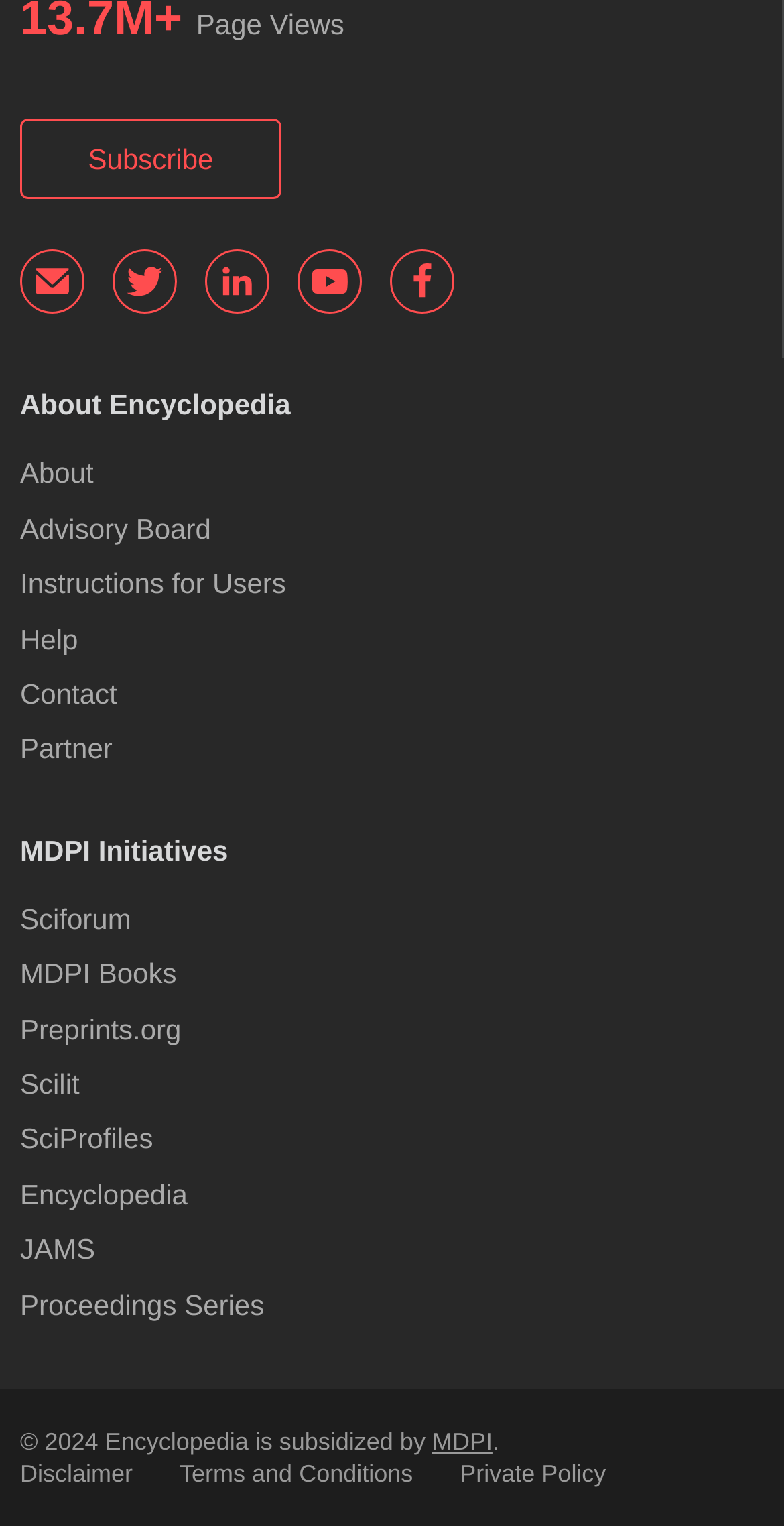Provide your answer to the question using just one word or phrase: How many links are there in the 'About Encyclopedia' section?

5